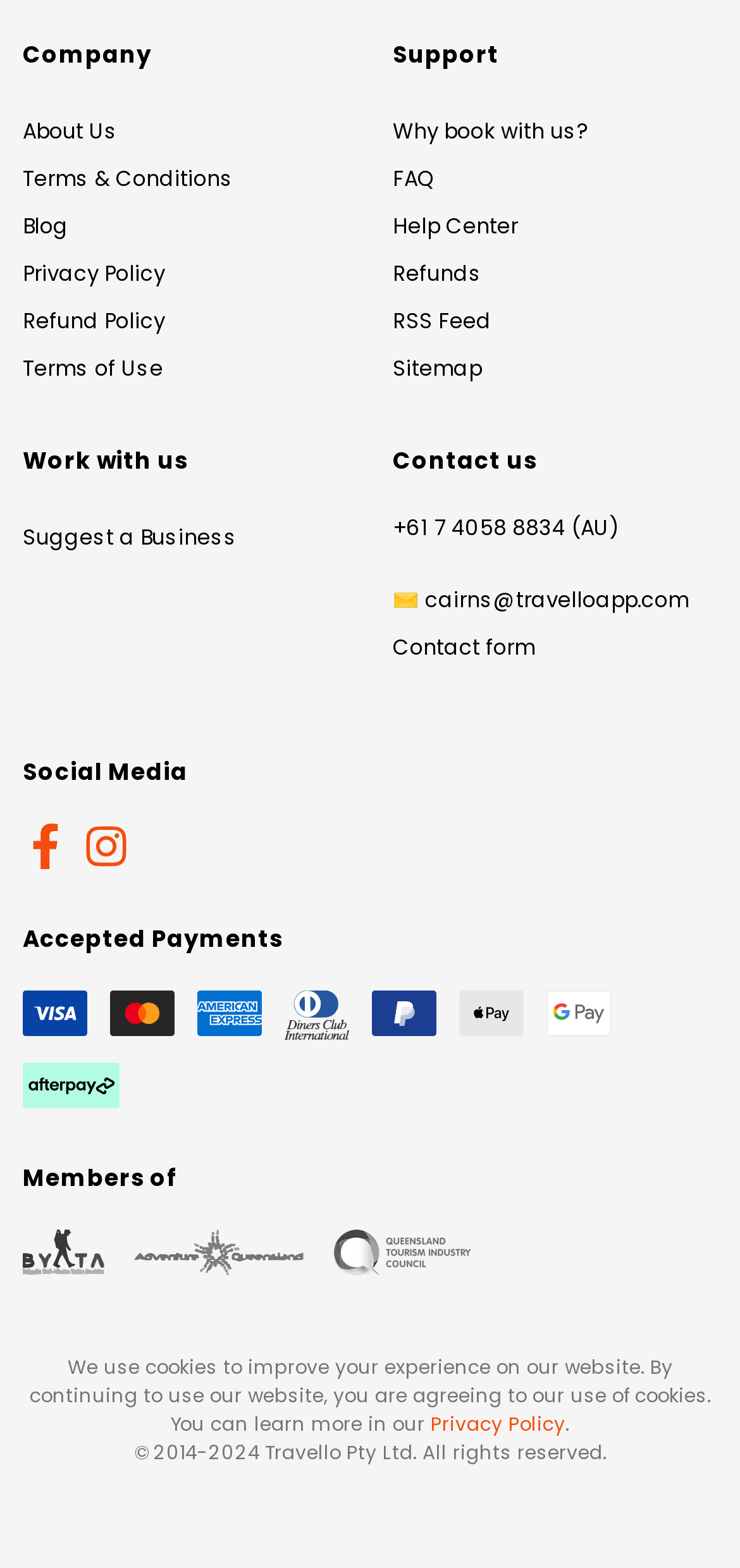Please identify the bounding box coordinates of the area I need to click to accomplish the following instruction: "Contact us through email".

[0.531, 0.367, 0.931, 0.396]